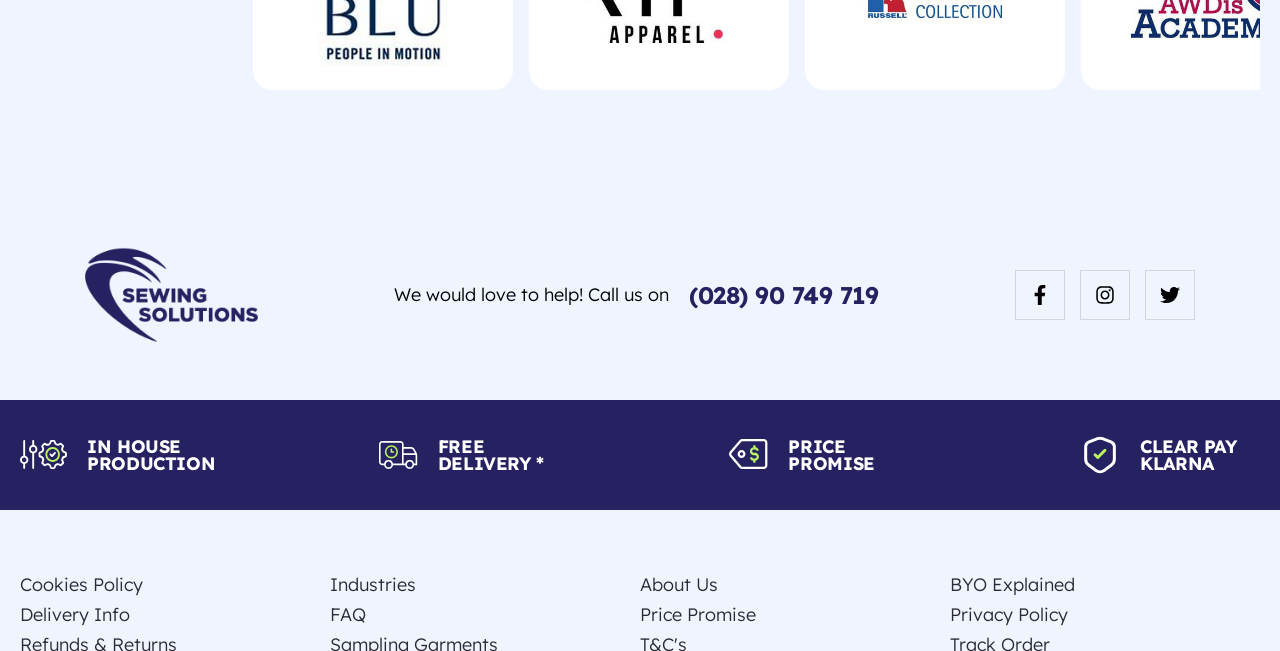Locate the bounding box of the UI element described by: "Click to reveal" in the given webpage screenshot.

None